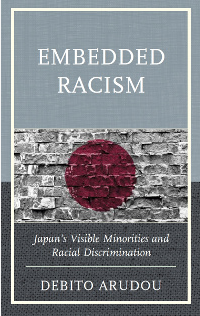Provide a short, one-word or phrase answer to the question below:
Where is the author's name placed on the book cover?

At the bottom